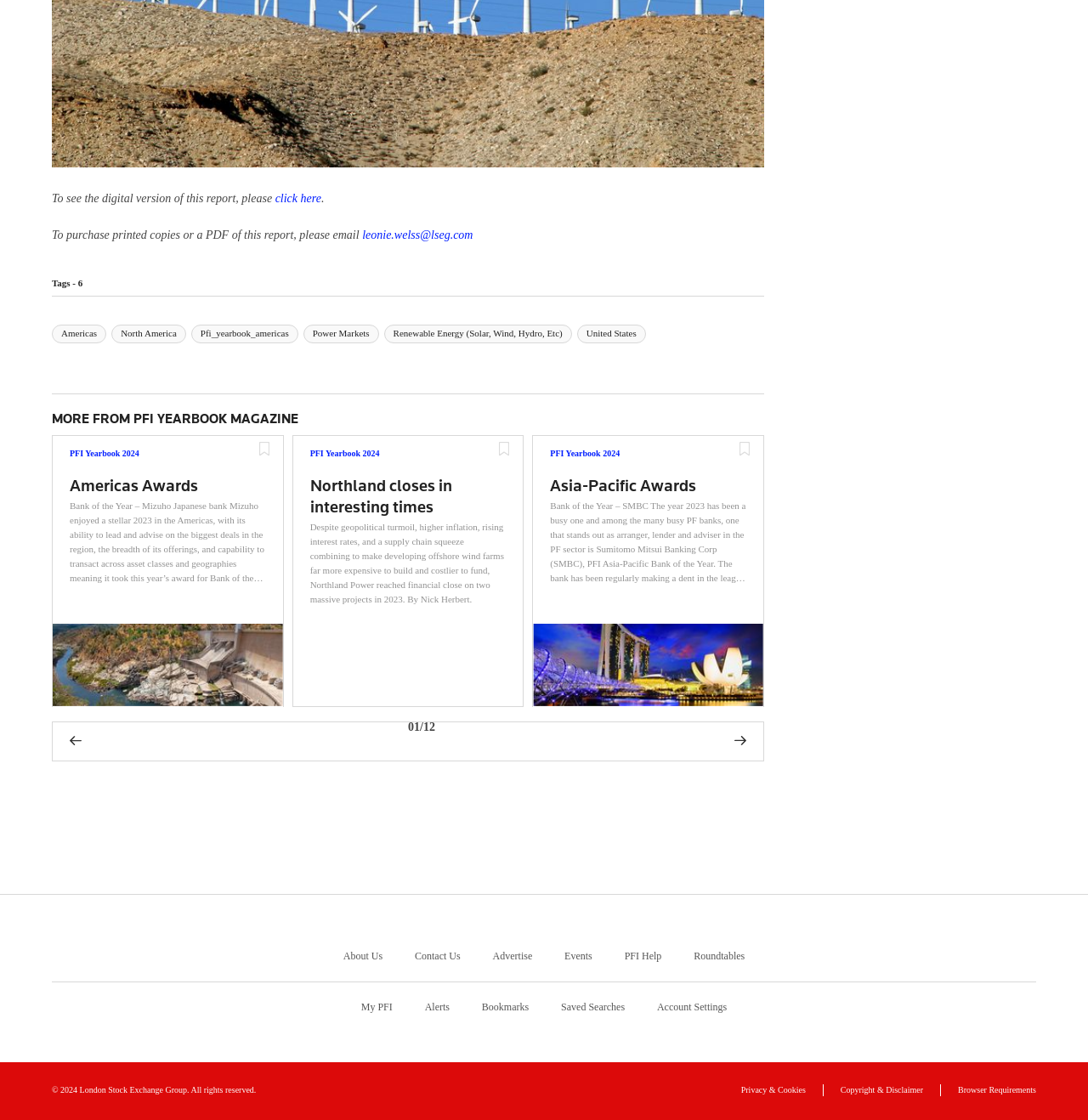Using the given description, provide the bounding box coordinates formatted as (top-left x, top-left y, bottom-right x, bottom-right y), with all values being floating point numbers between 0 and 1. Description: Alerts

[0.377, 0.877, 0.427, 0.922]